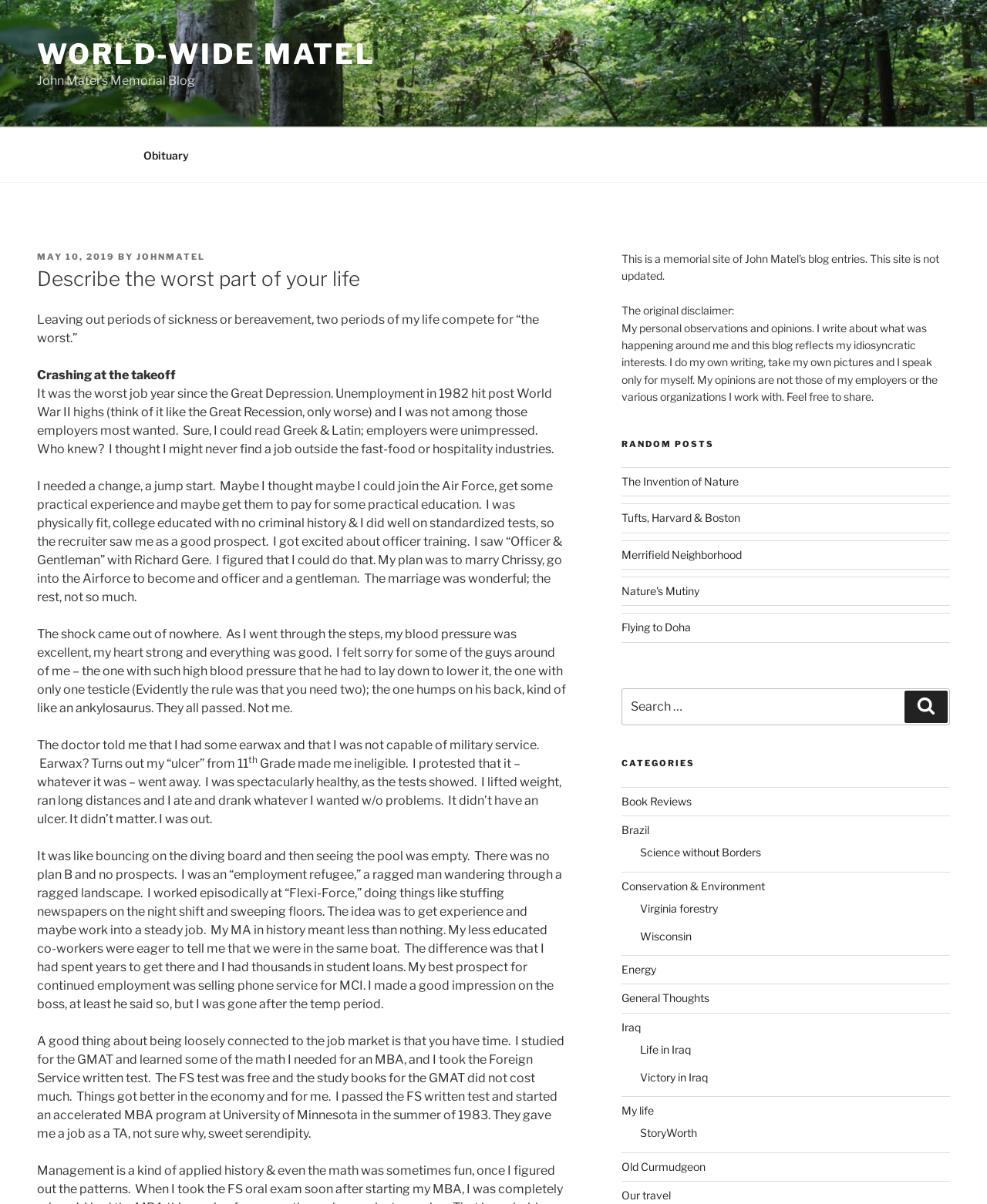Provide the bounding box coordinates of the area you need to click to execute the following instruction: "Click on the 'The Invention of Nature' link".

[0.63, 0.394, 0.748, 0.405]